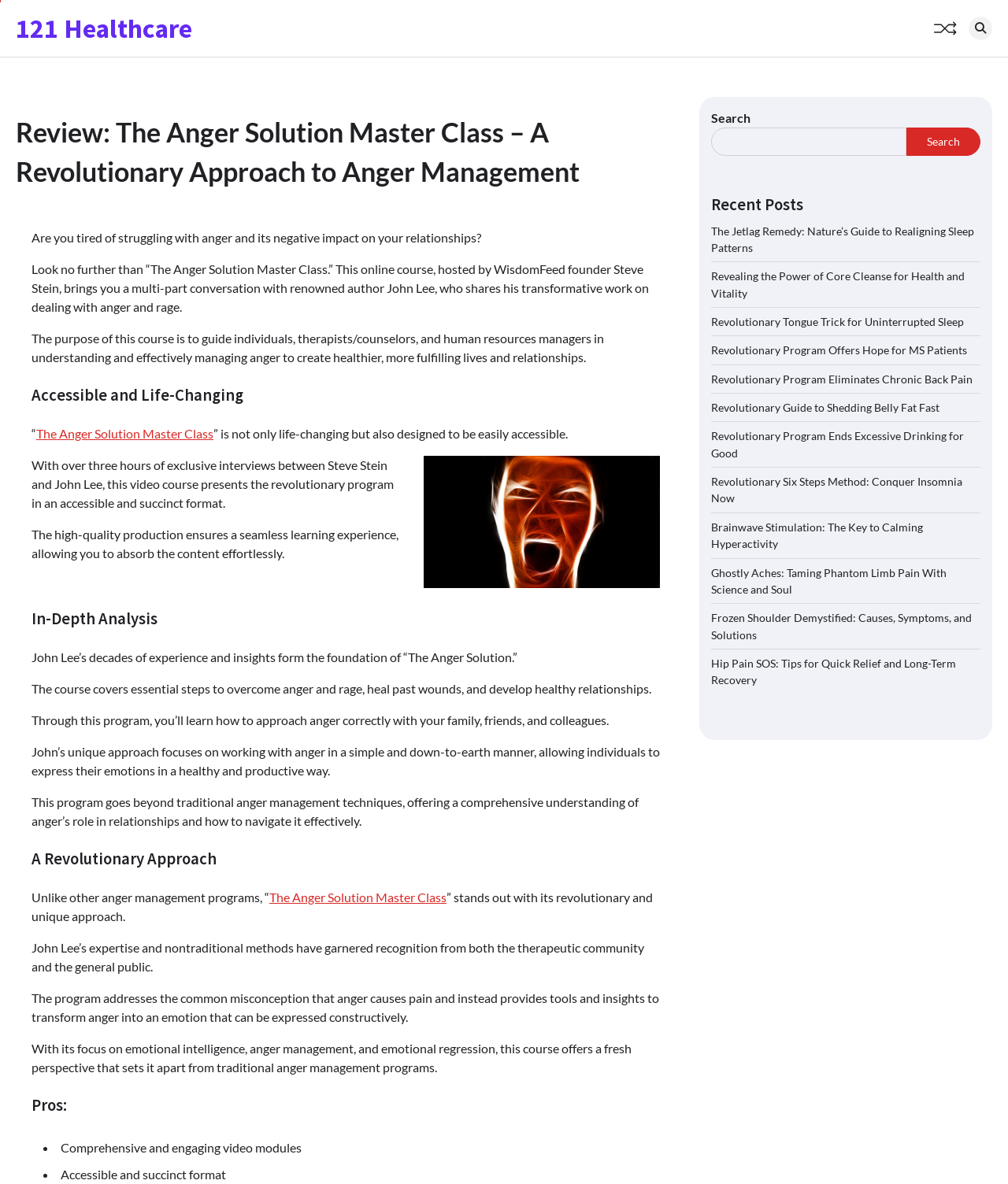Reply to the question with a single word or phrase:
Who is the founder of WisdomFeed?

Steve Stein